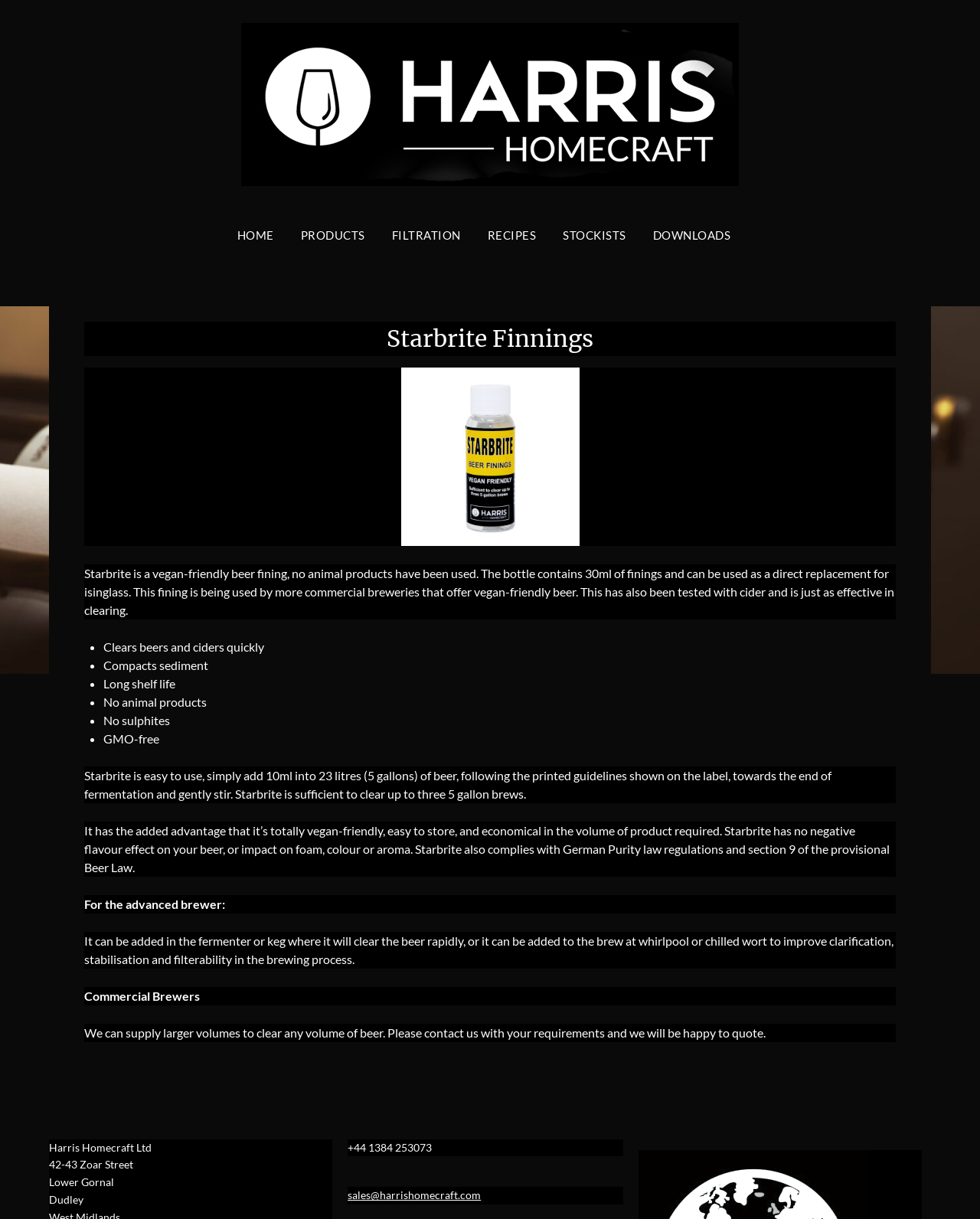What is the name of the company?
Examine the image closely and answer the question with as much detail as possible.

I found the answer by looking at the logo at the top of the page, which says 'Harris Homecraft Ltd'. This is also confirmed by the text at the bottom of the page, which lists the company's address and contact information.